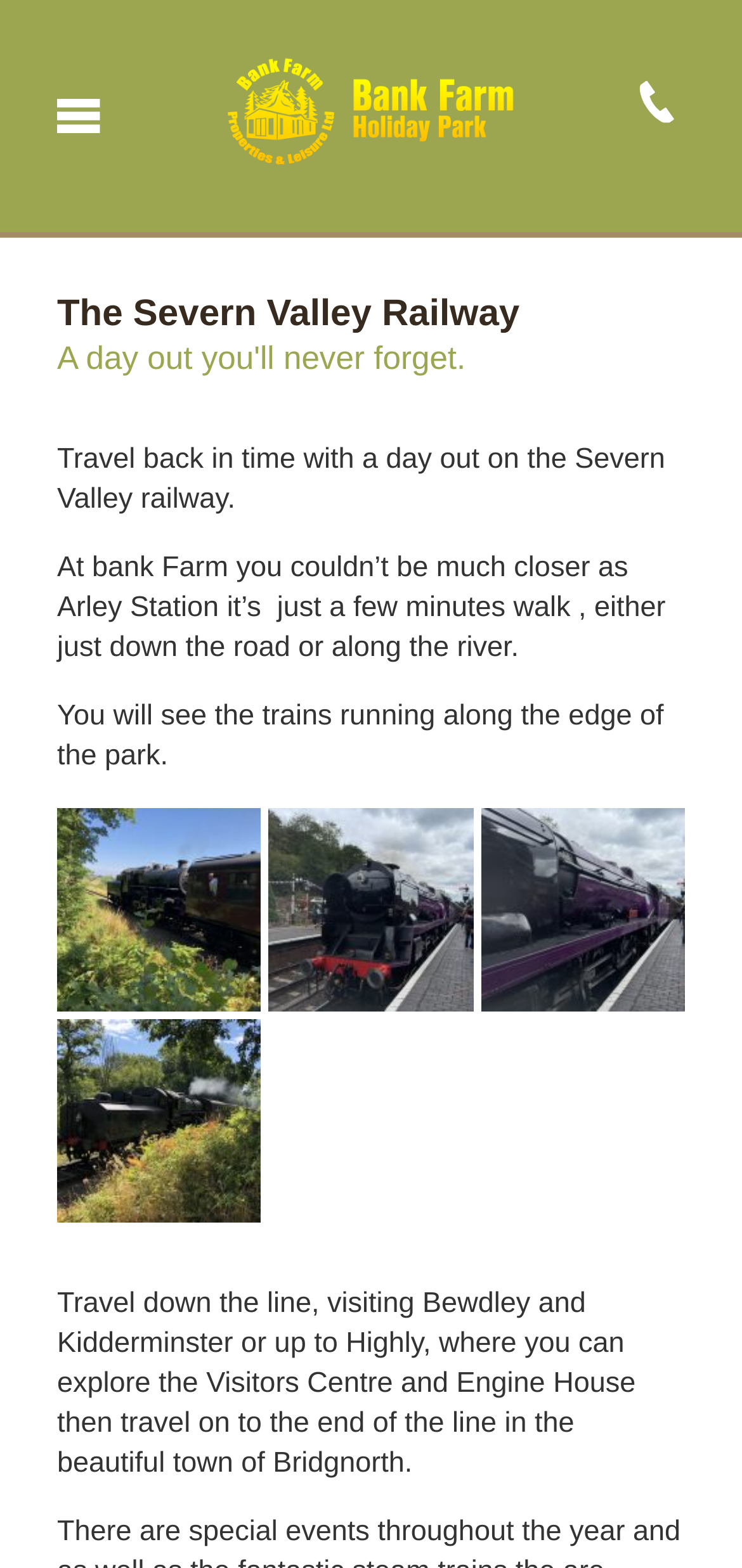Give a concise answer of one word or phrase to the question: 
What can you see from the park?

Trains running along the edge